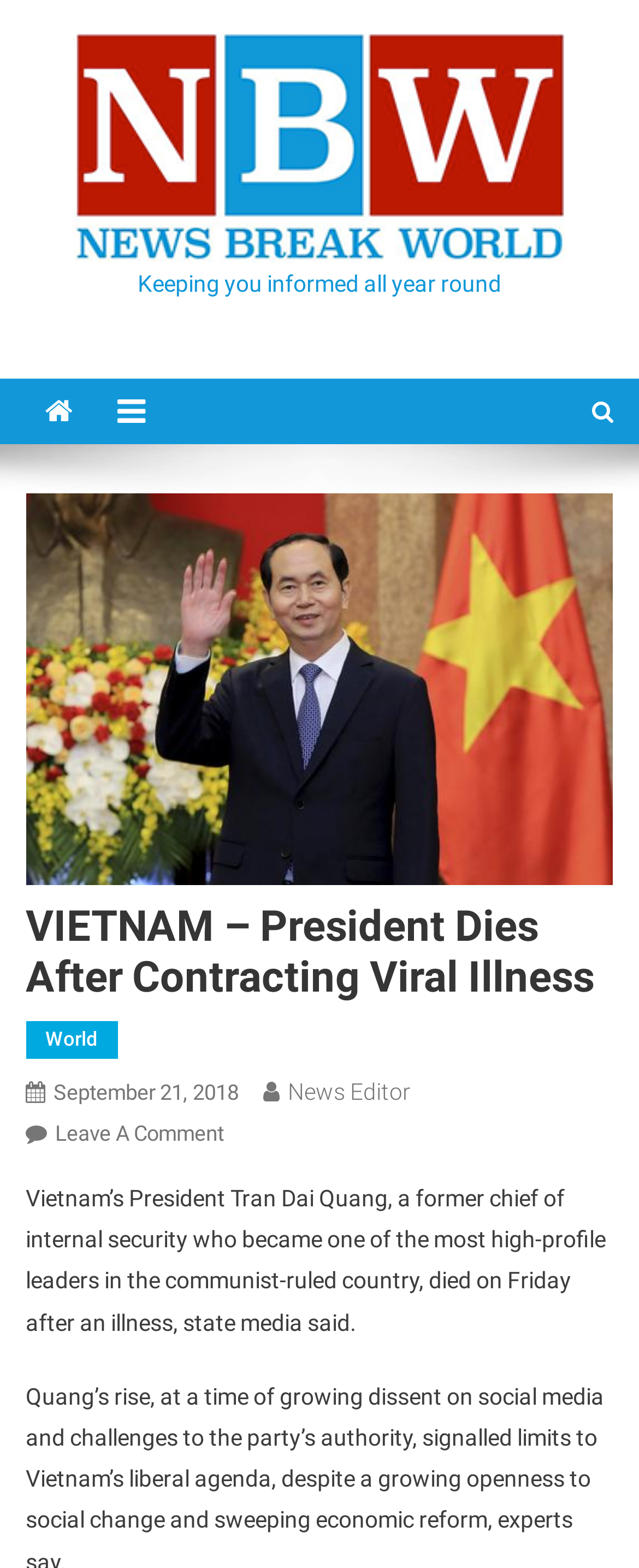Bounding box coordinates are specified in the format (top-left x, top-left y, bottom-right x, bottom-right y). All values are floating point numbers bounded between 0 and 1. Please provide the bounding box coordinate of the region this sentence describes: September 21, 2018September 21, 2018

[0.084, 0.689, 0.373, 0.704]